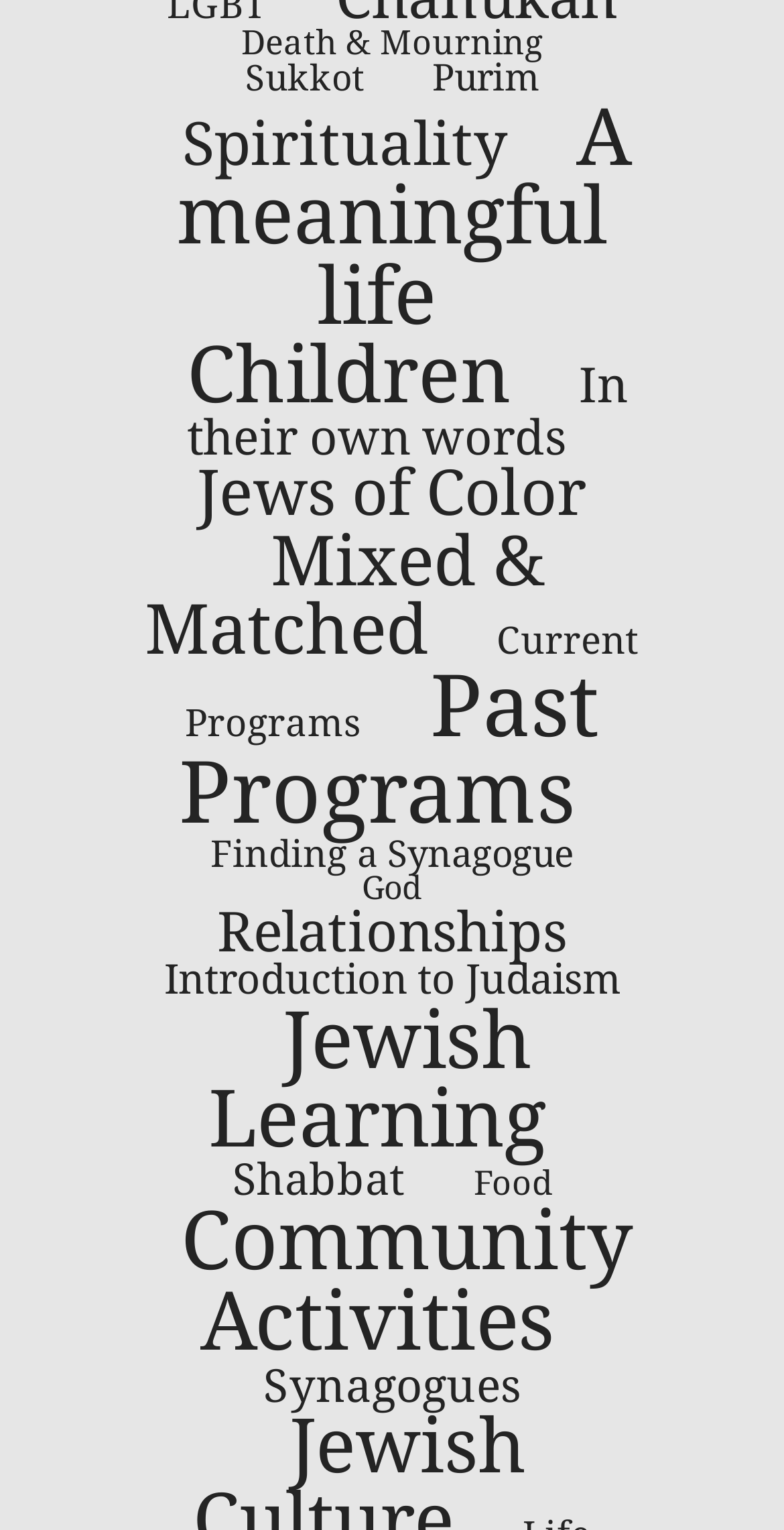Locate the bounding box coordinates of the element to click to perform the following action: 'Find a Synagogue'. The coordinates should be given as four float values between 0 and 1, in the form of [left, top, right, bottom].

[0.268, 0.544, 0.732, 0.571]